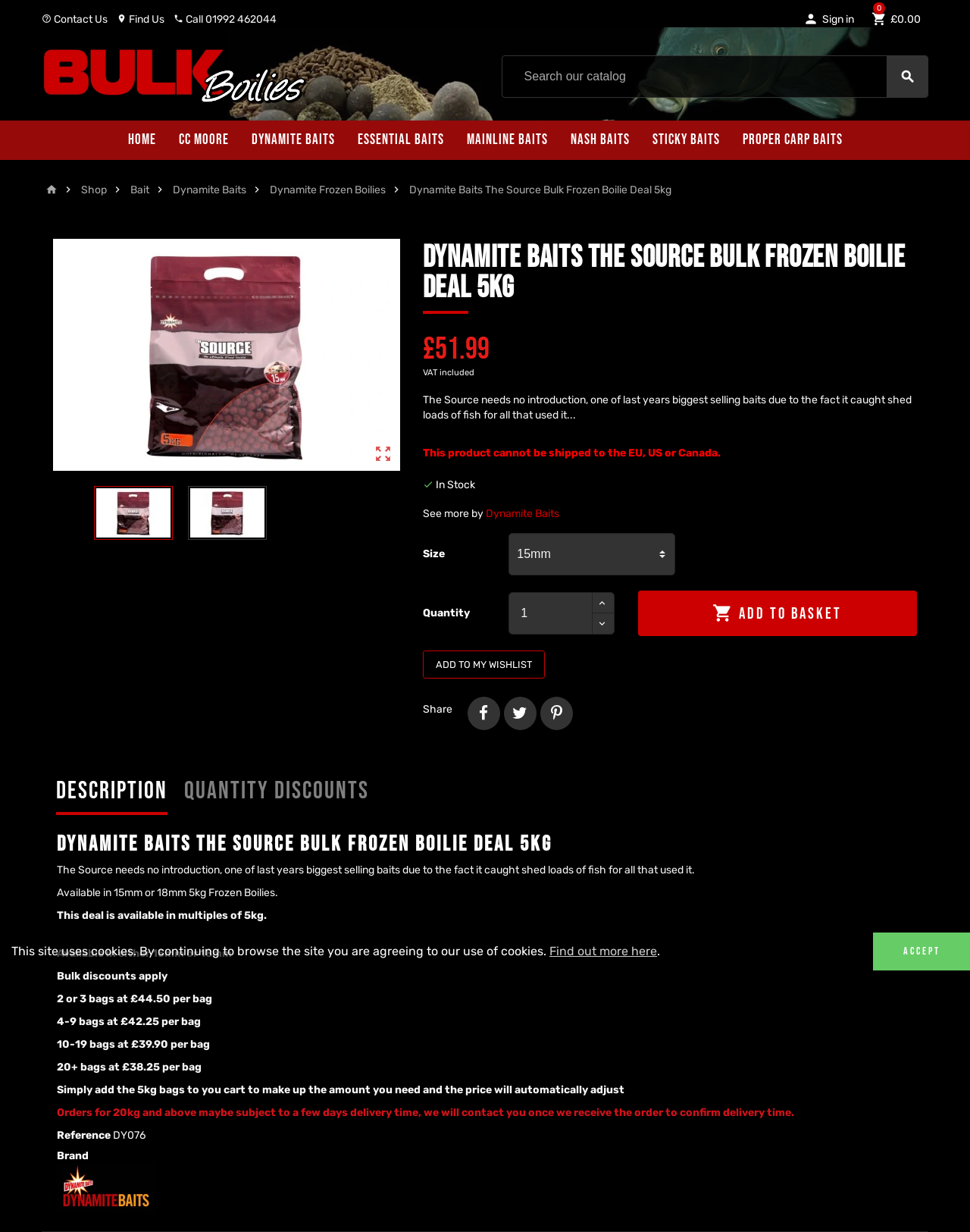Answer the question in one word or a short phrase:
What is the size of the product?

15mm or 18mm